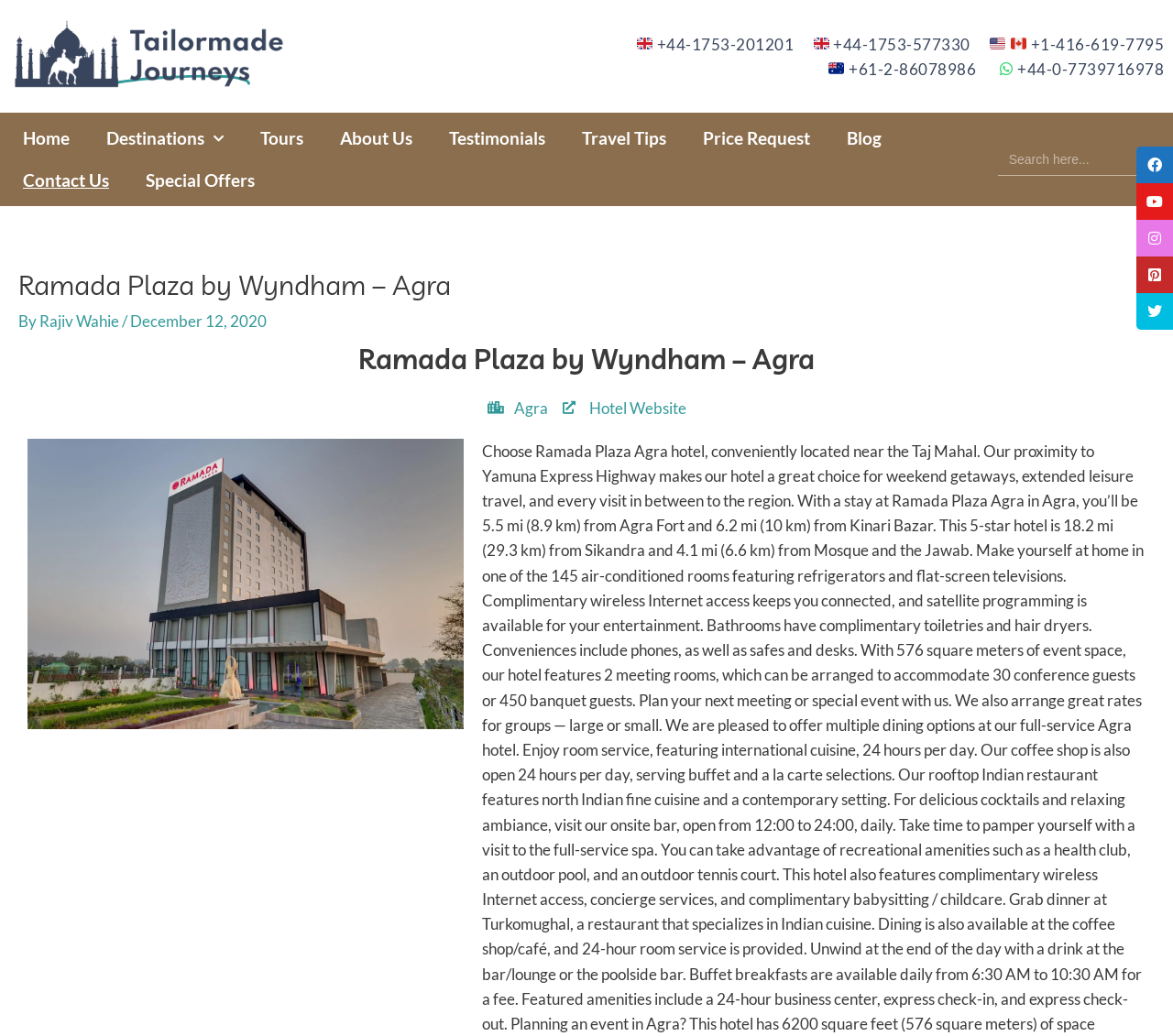Create an in-depth description of the webpage, covering main sections.

The webpage appears to be the homepage of the Ramada Plaza Agra hotel, located near the Taj Mahal. At the top left corner, there is a horizontal navigation menu with links to various sections of the website, including "Home", "Destinations", "Tours", "About Us", "Testimonials", "Travel Tips", "Price Request", "Blog", and "Contact Us". 

Below the navigation menu, there is a prominent heading that reads "Ramada Plaza by Wyndham – Agra". This heading is accompanied by a subheading that mentions the hotel's owner, Rajiv Wahie, and the date "December 12, 2020". 

On the right side of the page, there are several links to contact numbers and email addresses, each accompanied by a flag icon representing the country code. These links are arranged vertically, with the UK number at the top, followed by the US and Canada number, the Australian number, and finally a UK mobile number.

In the top right corner, there is a search bar with a placeholder text "Search for:". Below the search bar, there is a horizontal line separating the top section from the rest of the page.

At the bottom right corner, there are five social media links, represented by icons, arranged horizontally.

The page also features several images, including a logo image and a few decorative horizontal lines. Overall, the layout is clean and easy to navigate, with clear headings and concise text.